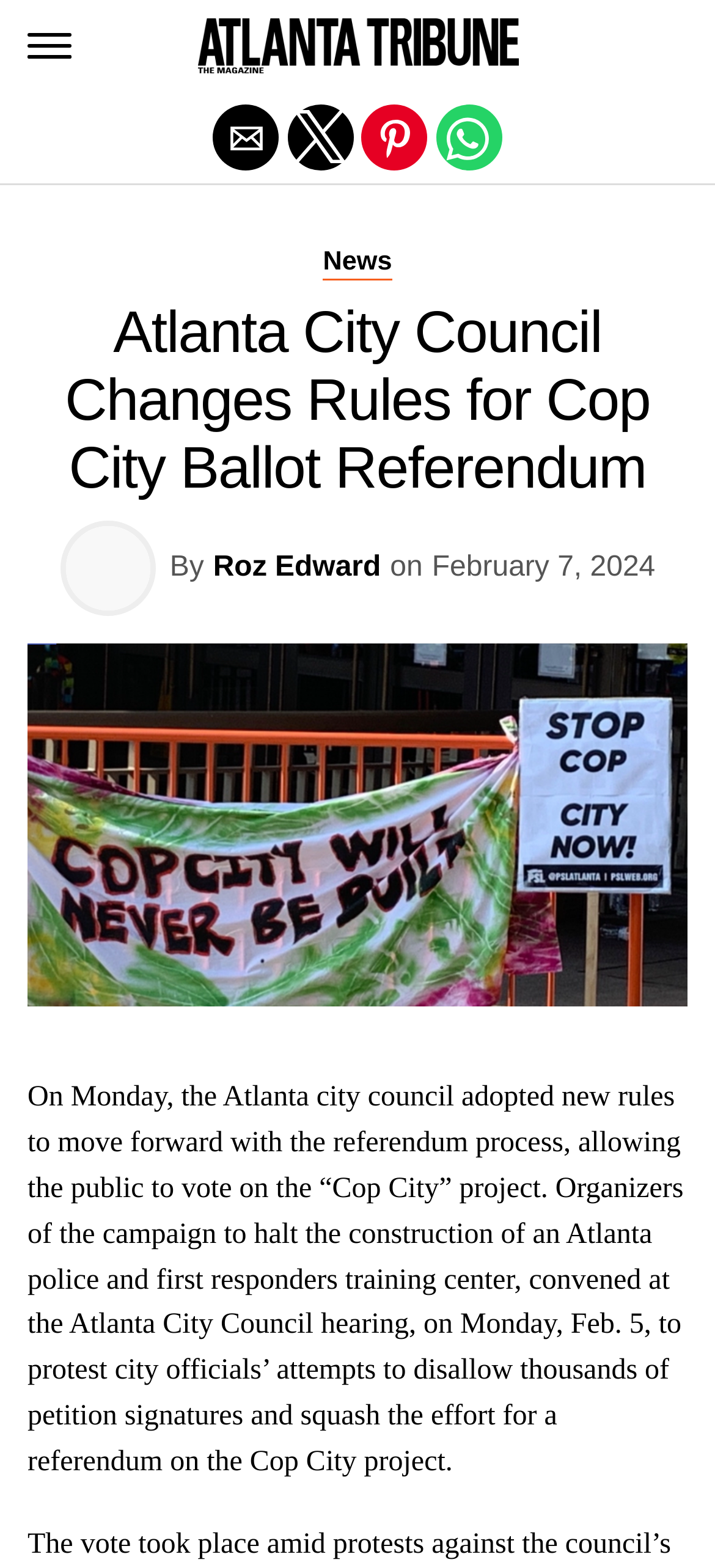Could you determine the bounding box coordinates of the clickable element to complete the instruction: "Check the author of the article"? Provide the coordinates as four float numbers between 0 and 1, i.e., [left, top, right, bottom].

[0.298, 0.352, 0.533, 0.372]